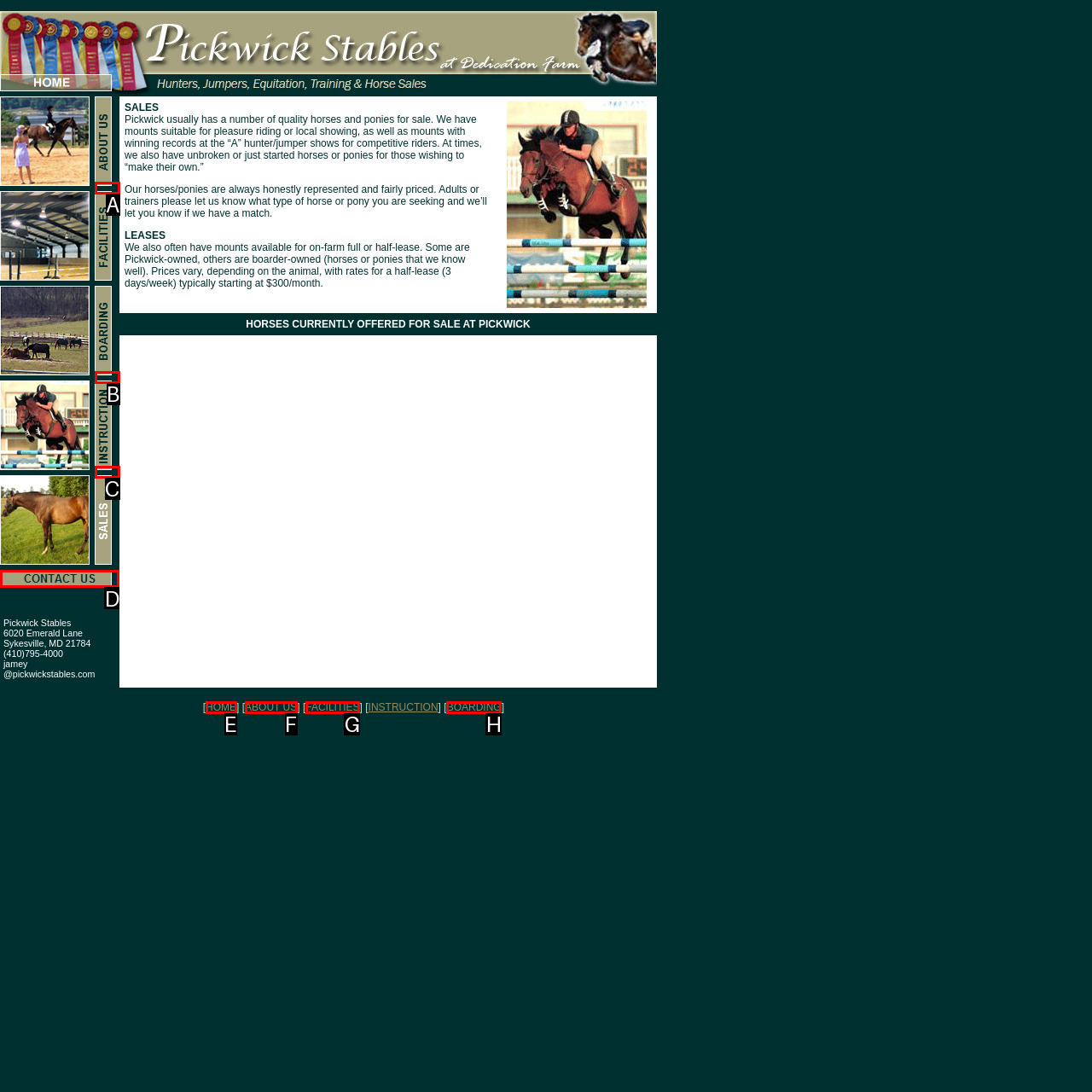Please indicate which HTML element should be clicked to fulfill the following task: click CONTACT US. Provide the letter of the selected option.

D